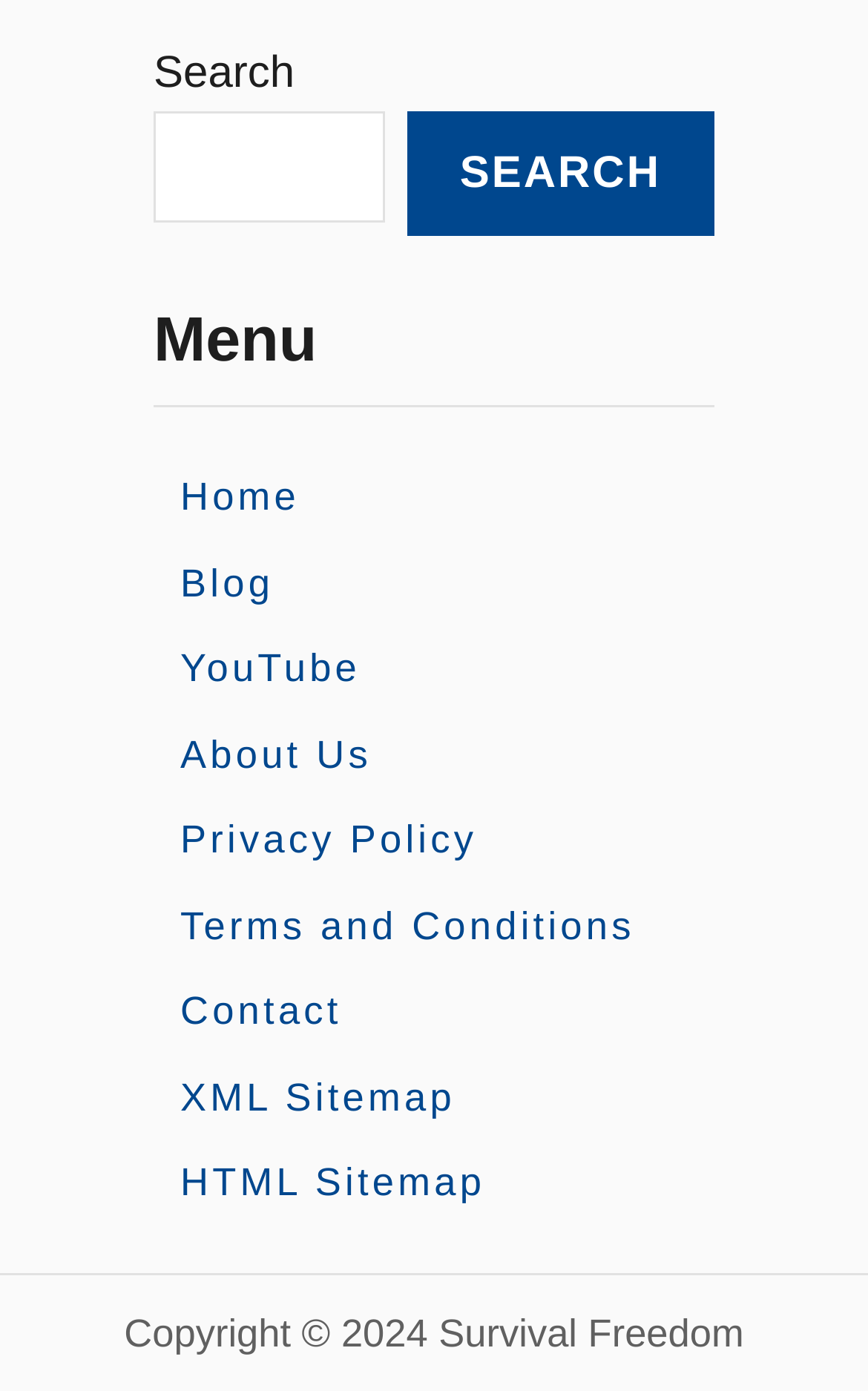Please provide the bounding box coordinates for the element that needs to be clicked to perform the following instruction: "search for something". The coordinates should be given as four float numbers between 0 and 1, i.e., [left, top, right, bottom].

[0.177, 0.08, 0.442, 0.161]